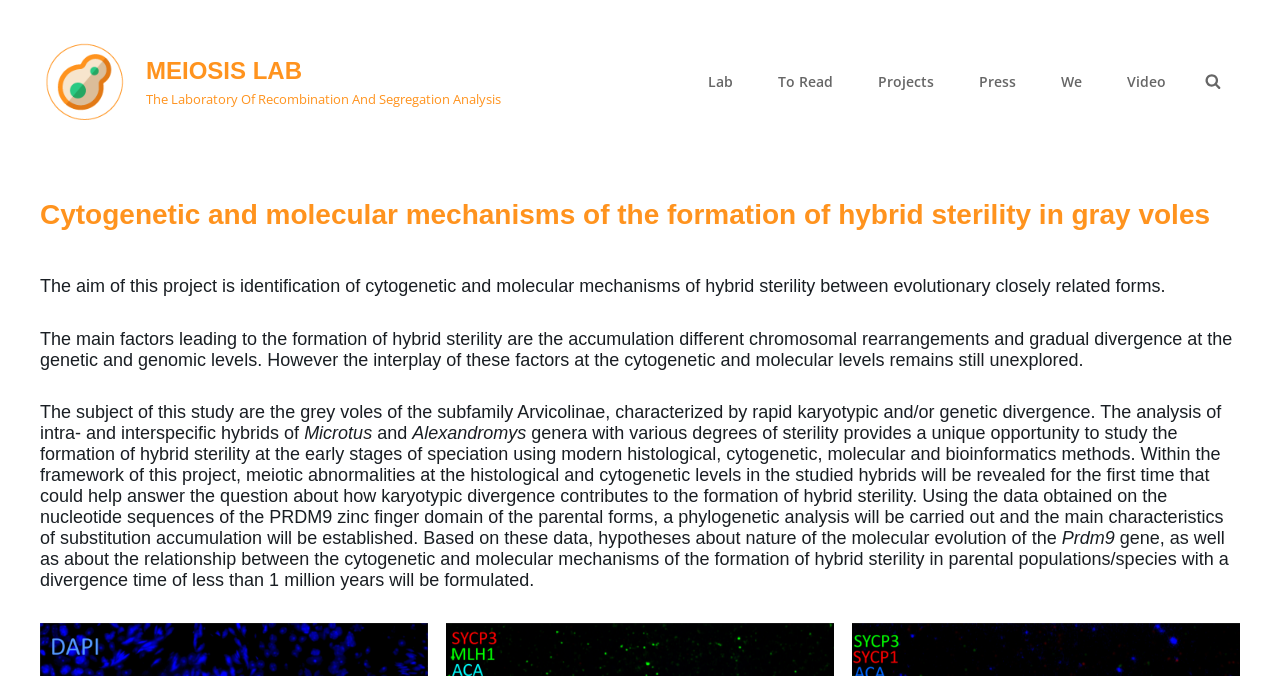Extract the bounding box coordinates of the UI element described by: "Search". The coordinates should include four float numbers ranging from 0 to 1, e.g., [left, top, right, bottom].

[0.93, 0.088, 0.965, 0.156]